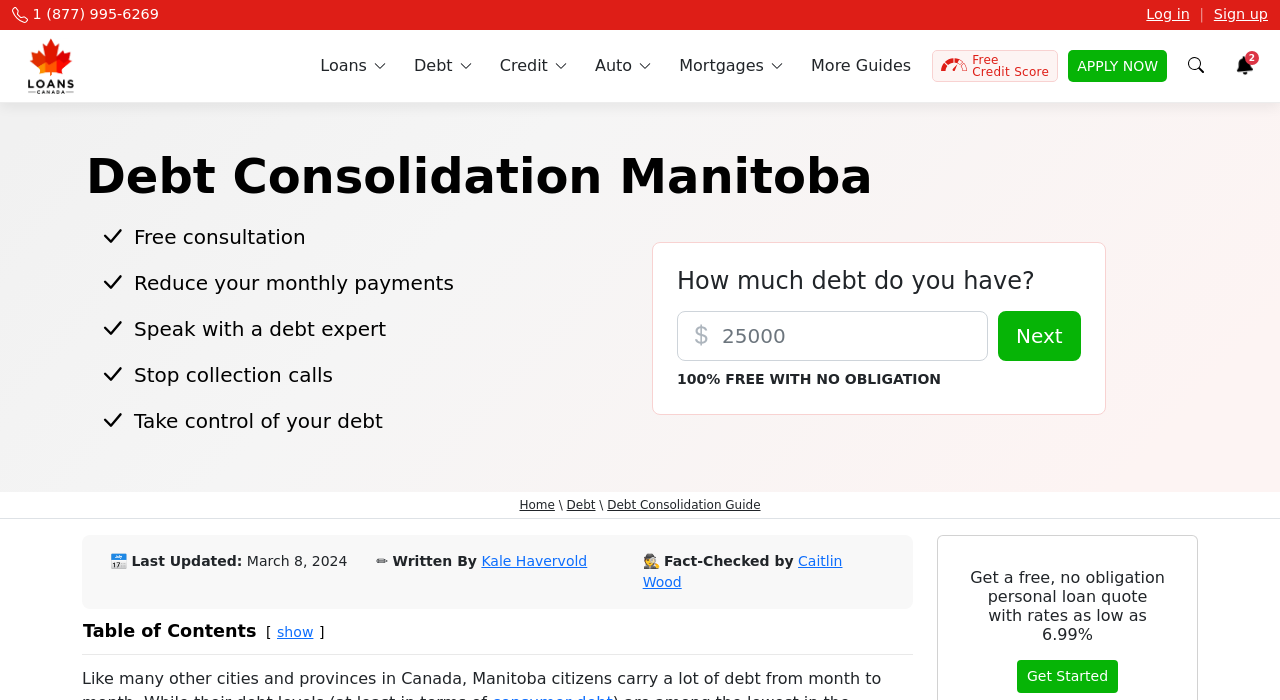Find the bounding box coordinates of the area that needs to be clicked in order to achieve the following instruction: "Search for a topic on the website". The coordinates should be specified as four float numbers between 0 and 1, i.e., [left, top, right, bottom].

[0.379, 0.88, 0.621, 0.949]